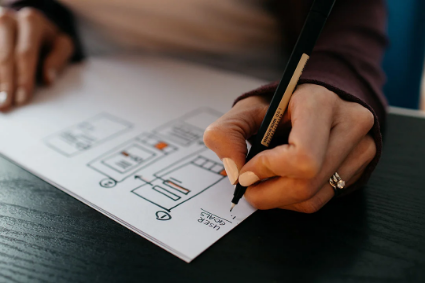Please provide a one-word or short phrase answer to the question:
What type of environment is hinted at in the background?

Casual workspace